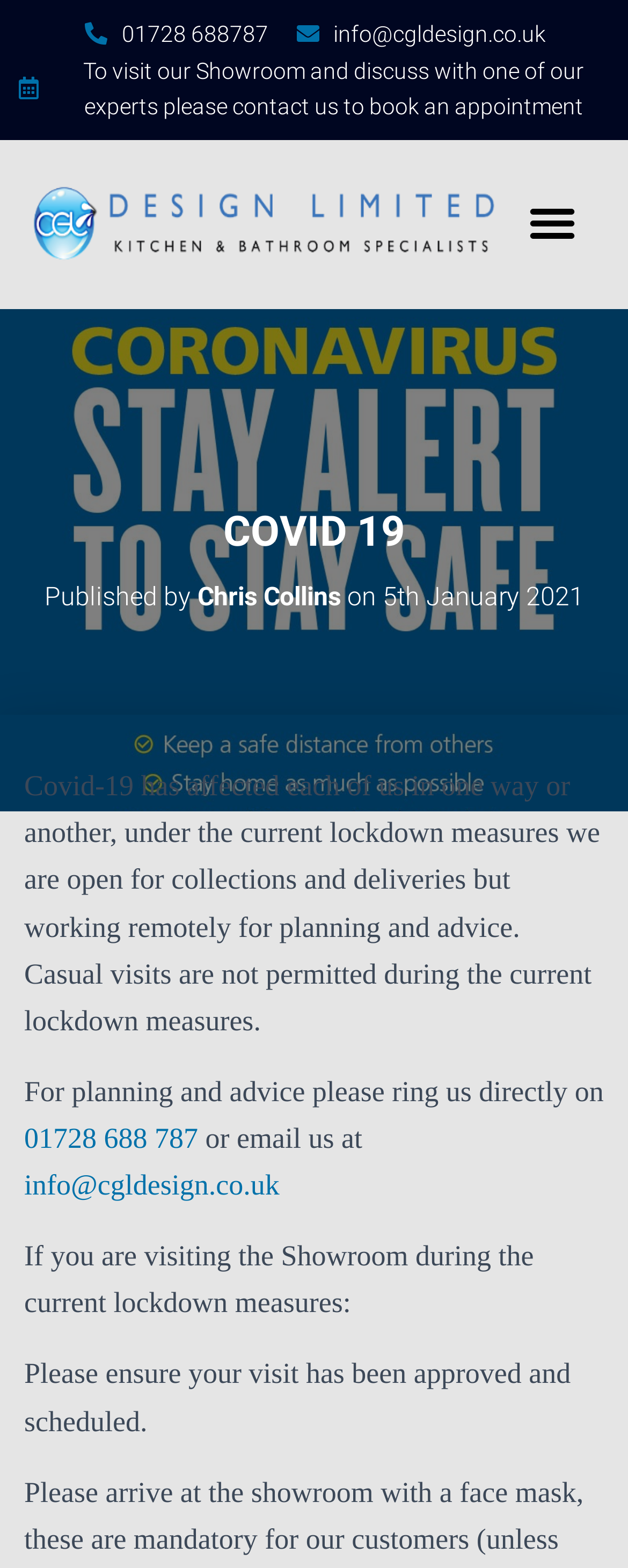What is required when visiting the showroom during lockdown?
Refer to the image and give a detailed answer to the query.

I found the requirement by looking at the text that says 'arrive at the showroom with a face' and then finding the next text 'mask' which is the required item.